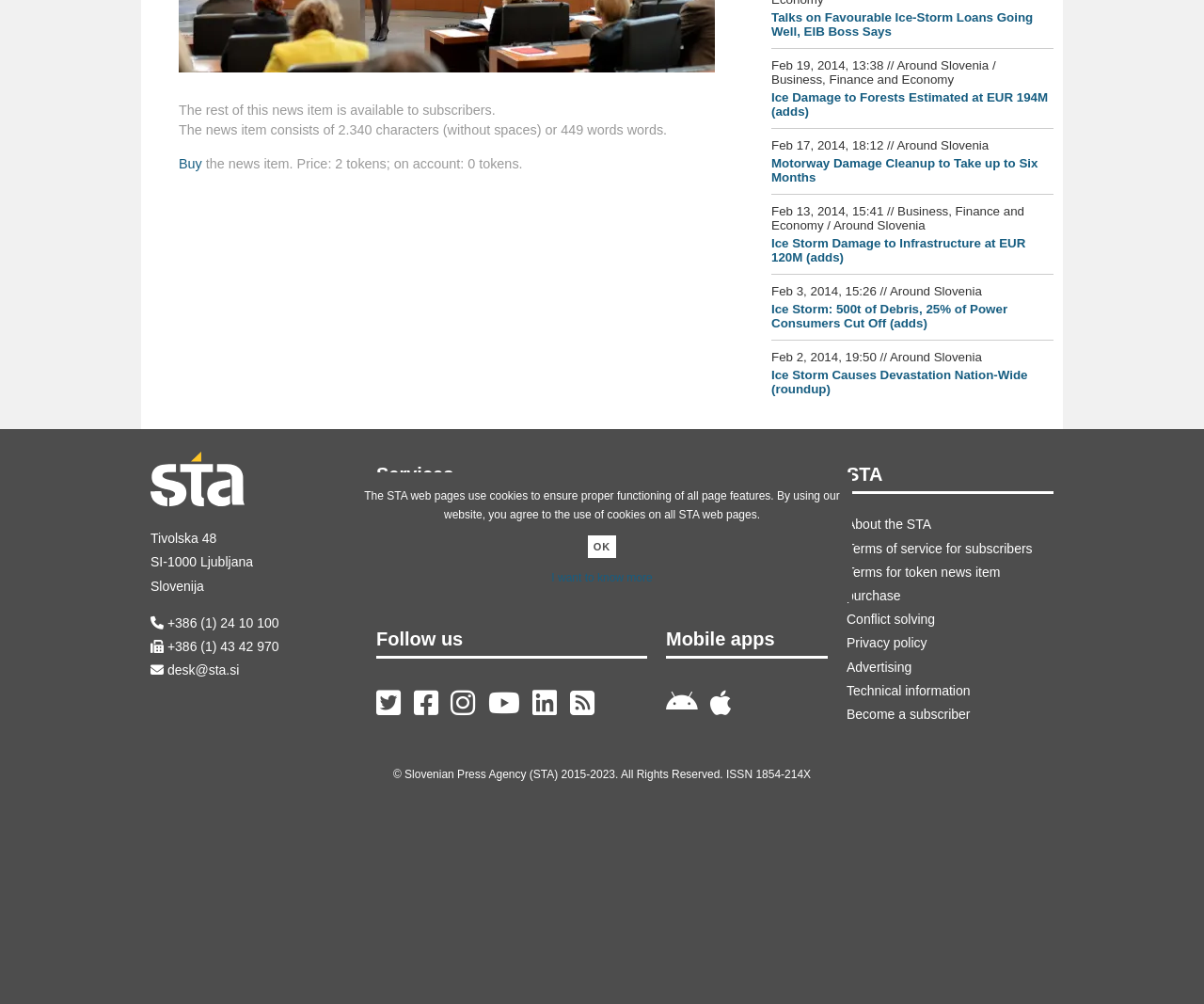Can you find the bounding box coordinates for the UI element given this description: "Become a subscriber"? Provide the coordinates as four float numbers between 0 and 1: [left, top, right, bottom].

[0.703, 0.807, 0.806, 0.822]